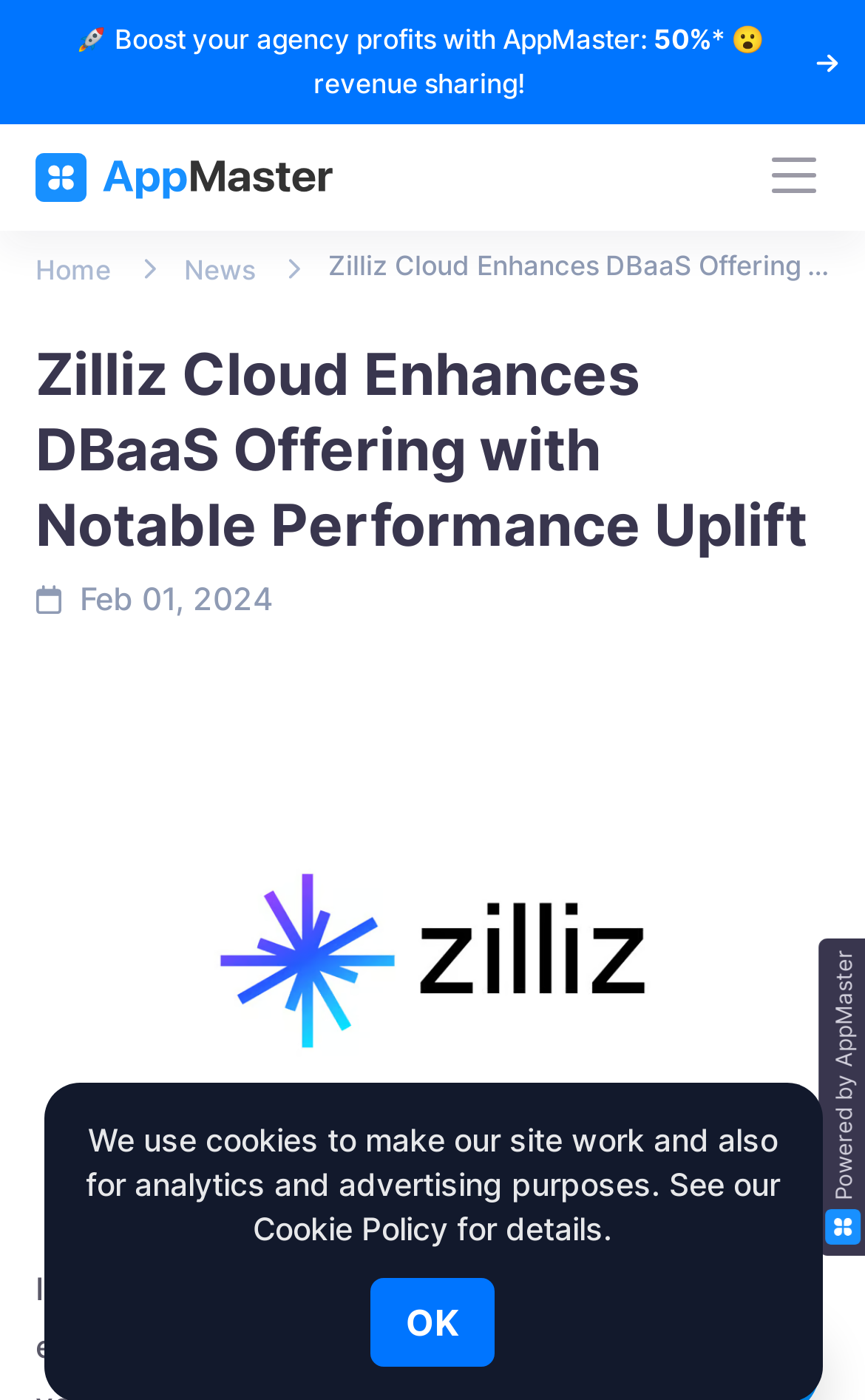Pinpoint the bounding box coordinates of the clickable element needed to complete the instruction: "Click the link to boost agency profits". The coordinates should be provided as four float numbers between 0 and 1: [left, top, right, bottom].

[0.031, 0.013, 0.969, 0.076]